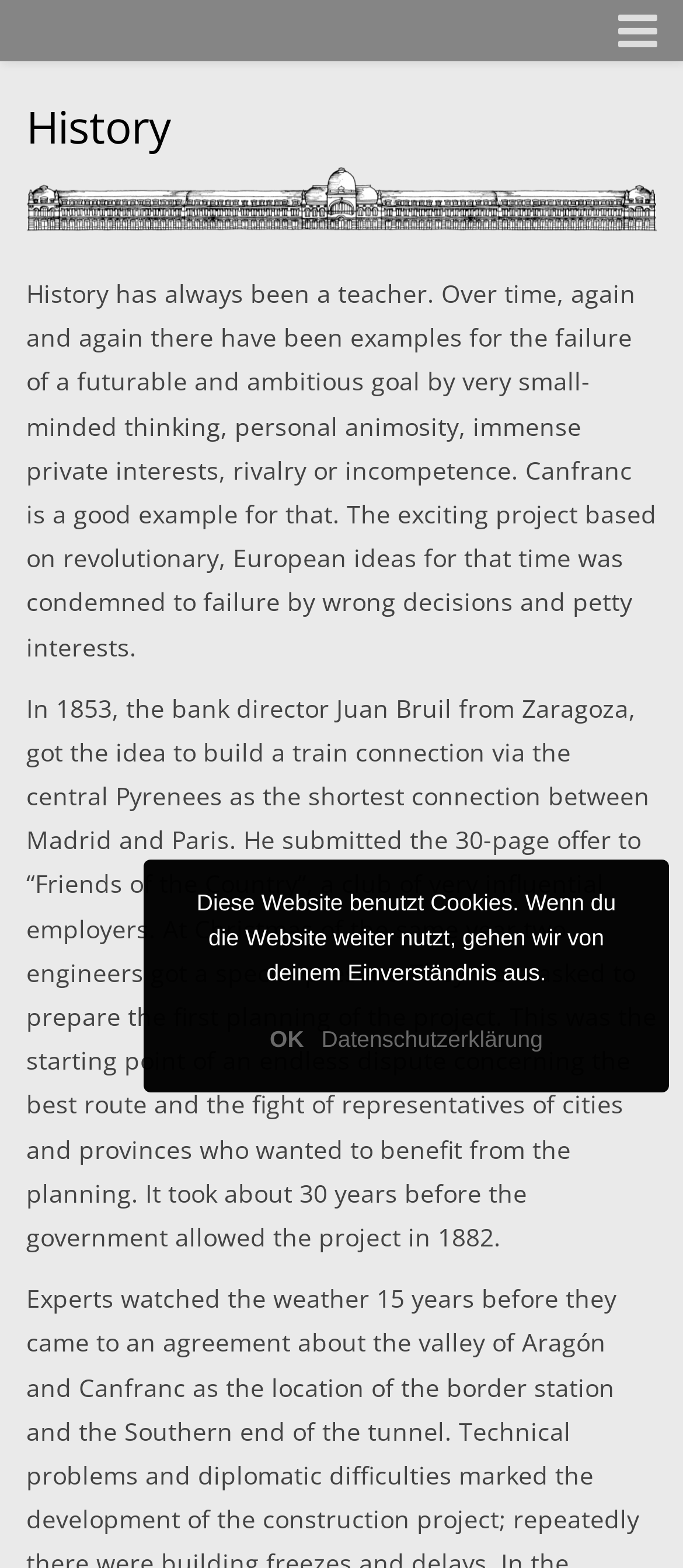Locate the bounding box coordinates of the element I should click to achieve the following instruction: "Click the logo of Uni Siegen".

None